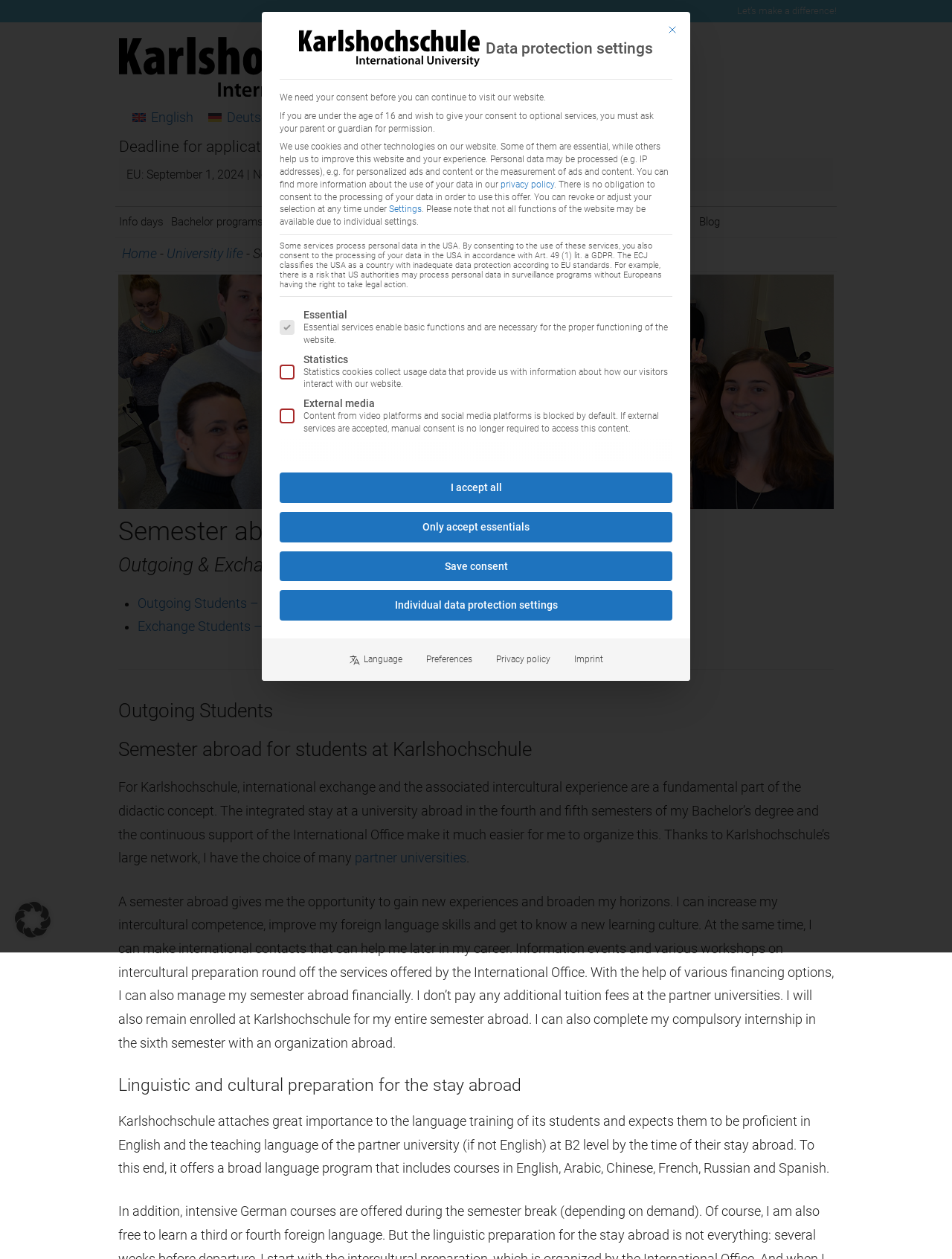Please locate the bounding box coordinates of the element that should be clicked to achieve the given instruction: "Click on the 'Info days' link".

[0.121, 0.164, 0.176, 0.188]